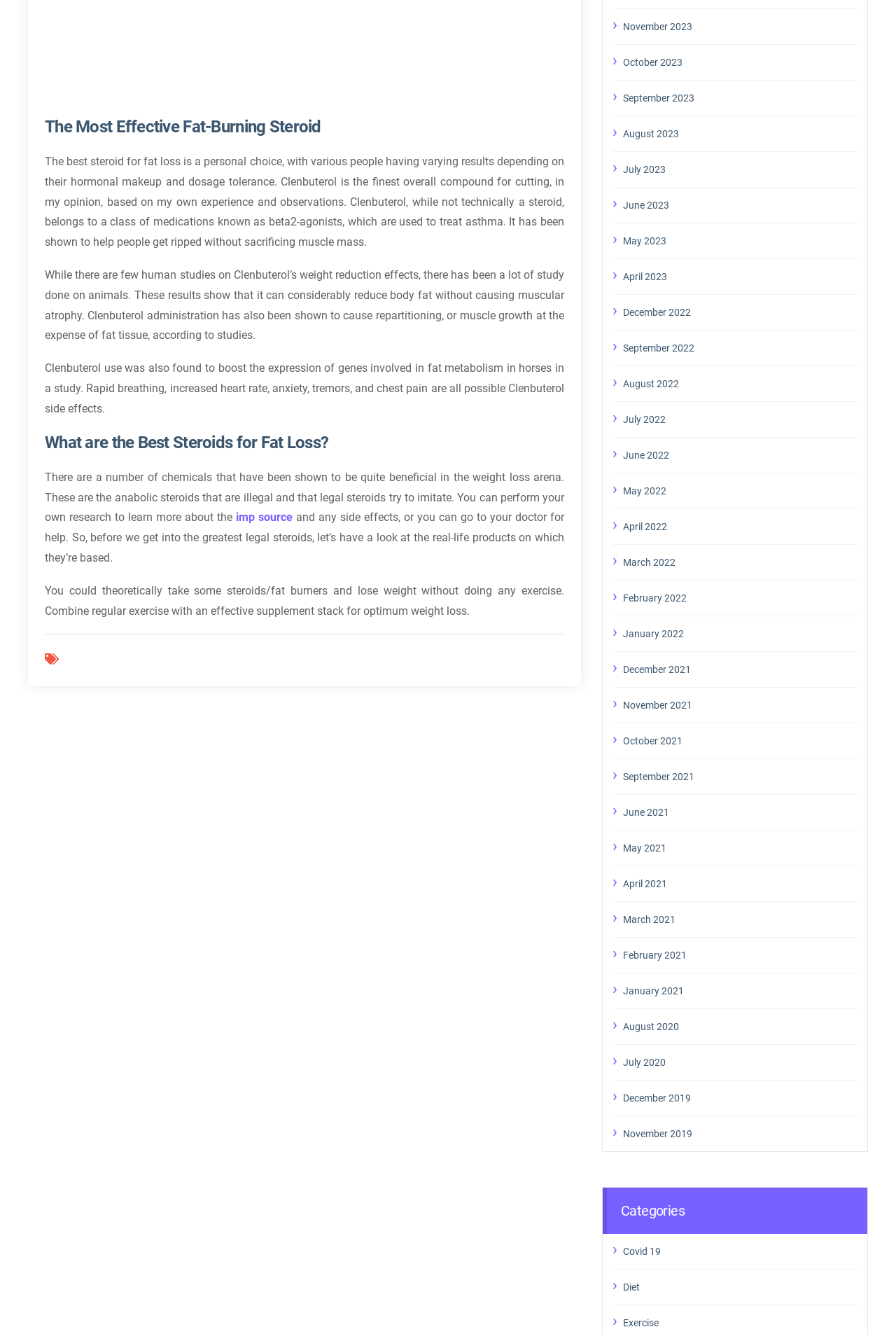Determine the bounding box coordinates for the clickable element to execute this instruction: "Click the link to learn more about imp source". Provide the coordinates as four float numbers between 0 and 1, i.e., [left, top, right, bottom].

[0.263, 0.383, 0.327, 0.393]